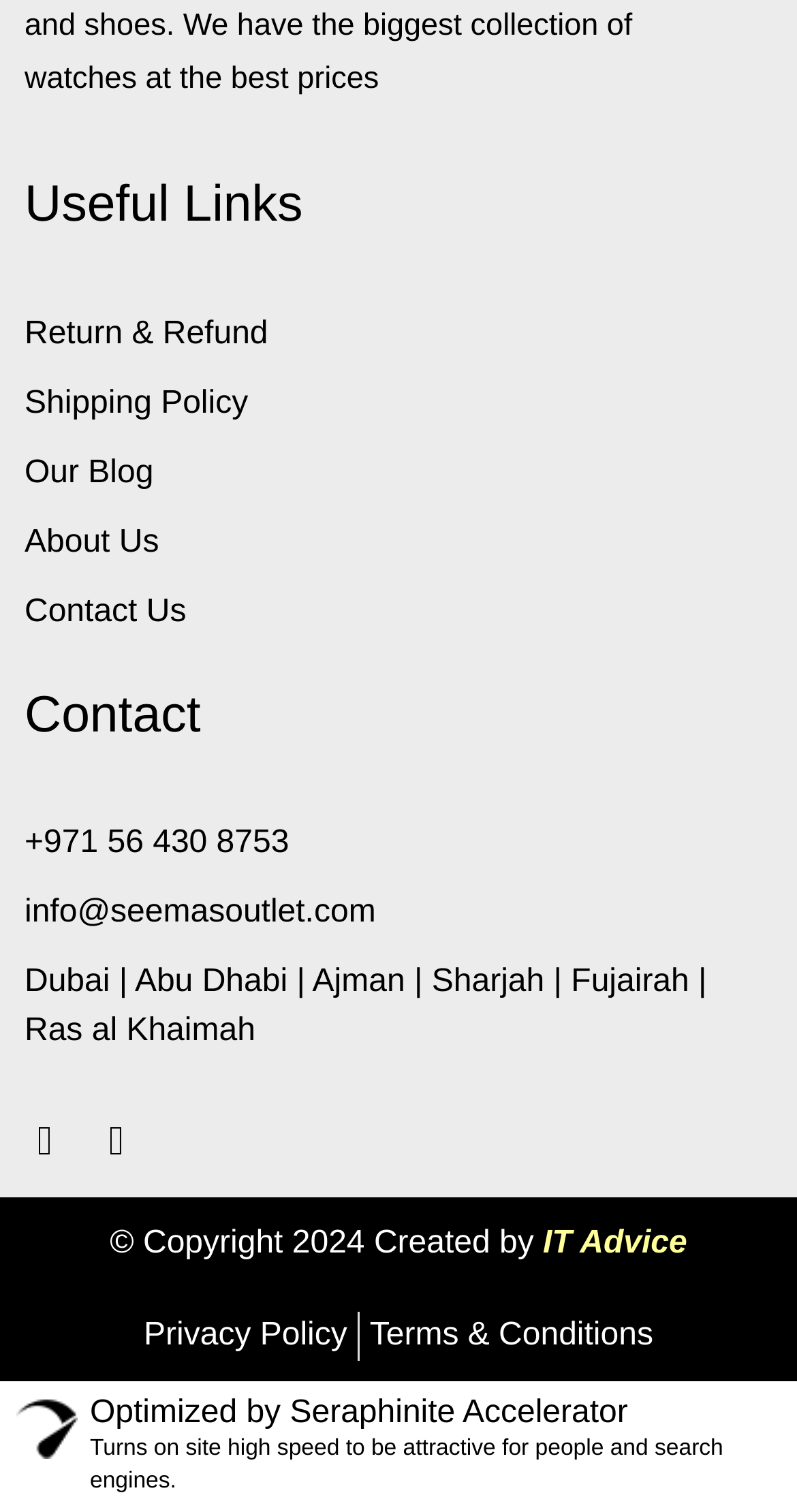Provide your answer in one word or a succinct phrase for the question: 
What cities are mentioned in the footer?

Dubai, Abu Dhabi, Ajman, Sharjah, Fujairah, Ras al Khaimah